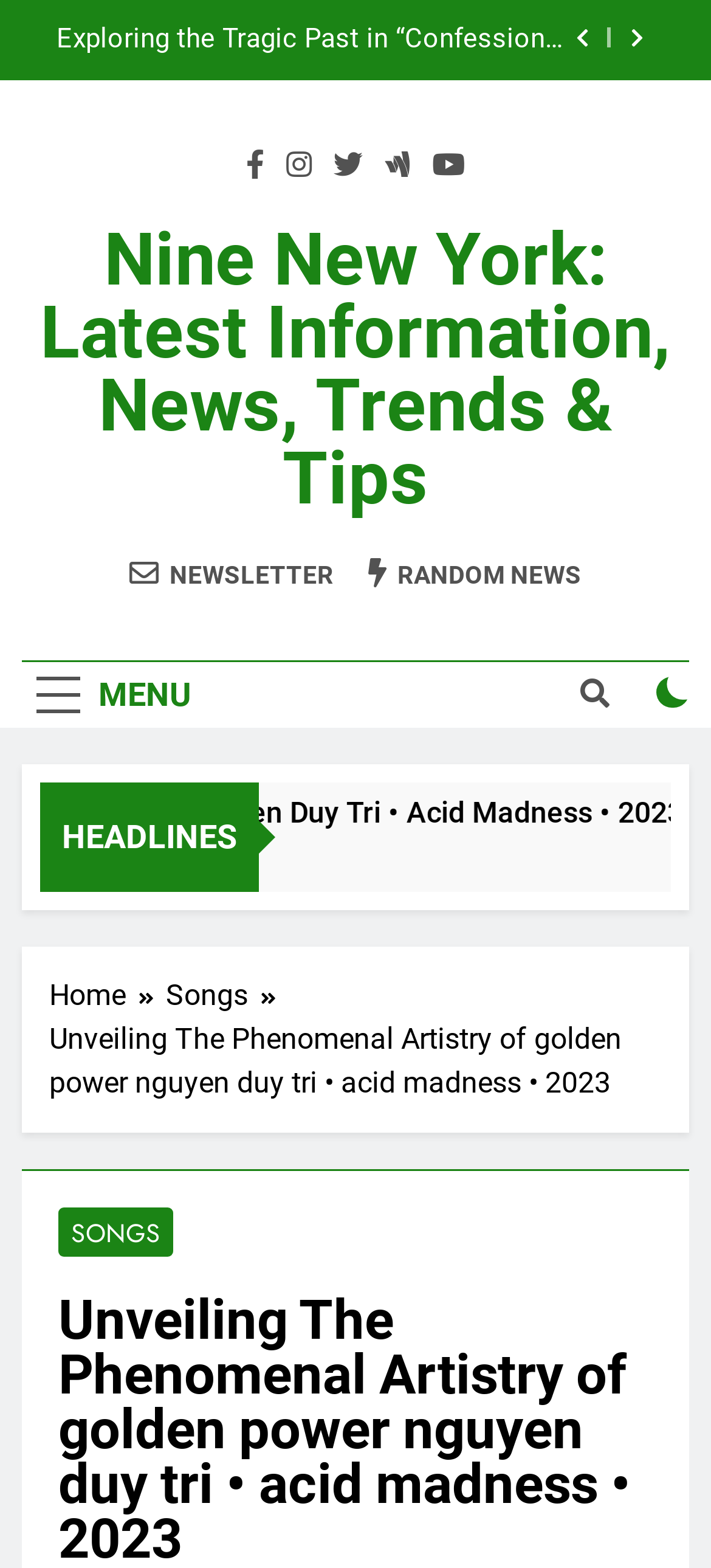Generate a thorough caption that explains the contents of the webpage.

The webpage is dedicated to exploring the immersive world of Golden Power Nguyen Duy Tri, Acid Madness, and 2023. At the top right corner, there are two buttons with icons '\uf053' and '\uf054'. Below these buttons, there are five social media links represented by icons '\uf39e', '\uf16d', '\uf099', '\uf1ee', and '\uf167'. 

On the left side, there is a link "Nine New York: Latest Information, News, Trends & Tips" that spans almost the entire height of the page. Below this link, there are two more links, "NEWSLETTER" and "RANDOM NEWS", positioned side by side. 

A "MENU" button is located on the left side, near the middle of the page. Next to it, there is a button with an icon '\uf002', and a checkbox is positioned on the right side. 

The "HEADLINES" section is situated below the "MENU" button, and a navigation section labeled "Breadcrumbs" is located at the bottom left corner. This section contains three links: "Home", "Songs", and a static text describing the phenomenal artistry of Golden Power Nguyen Duy Tri, Acid Madness, and 2023. 

Within this static text, there is a link "SONGS" and a heading with the same description as the static text, which spans almost the entire width of the page.